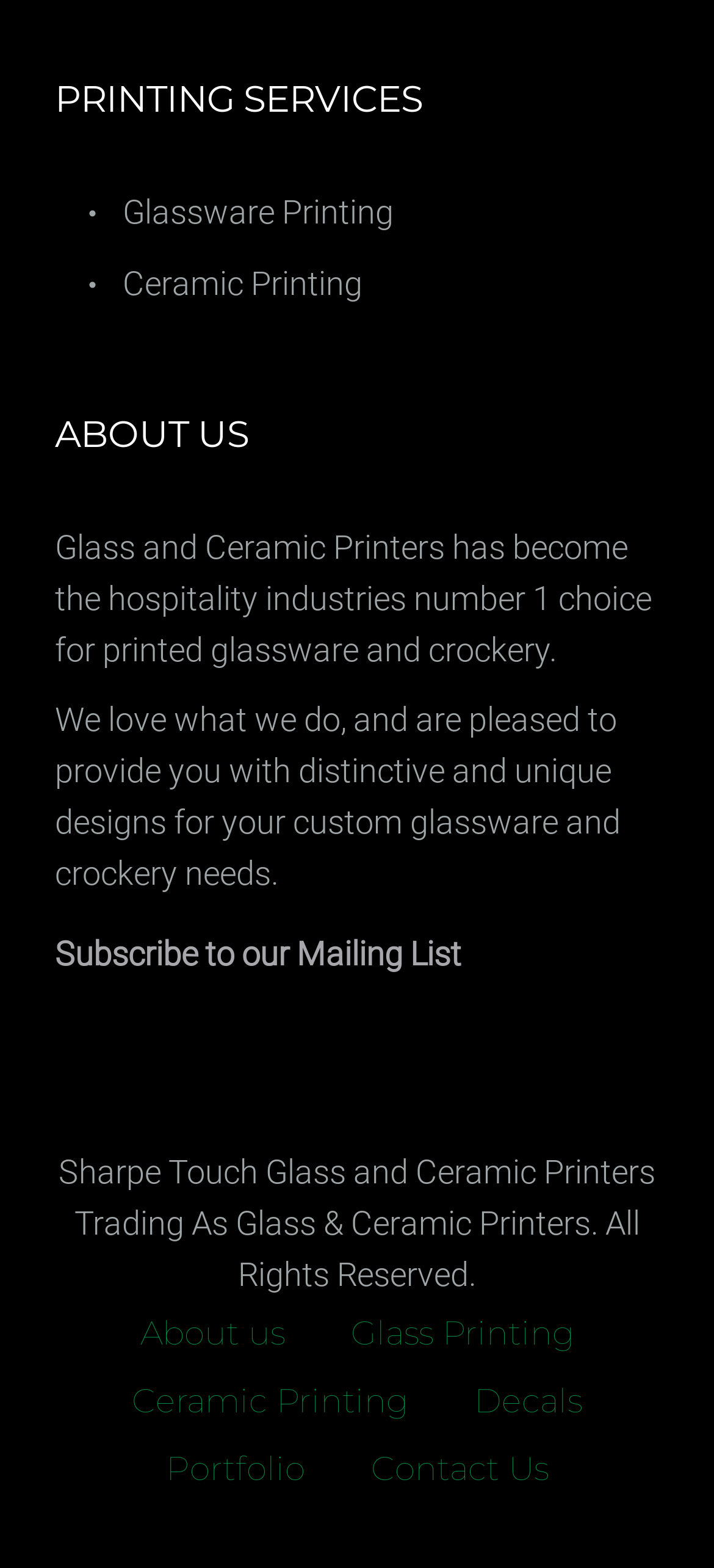Locate the bounding box coordinates of the element that should be clicked to execute the following instruction: "Learn more about the company".

[0.077, 0.336, 0.913, 0.426]